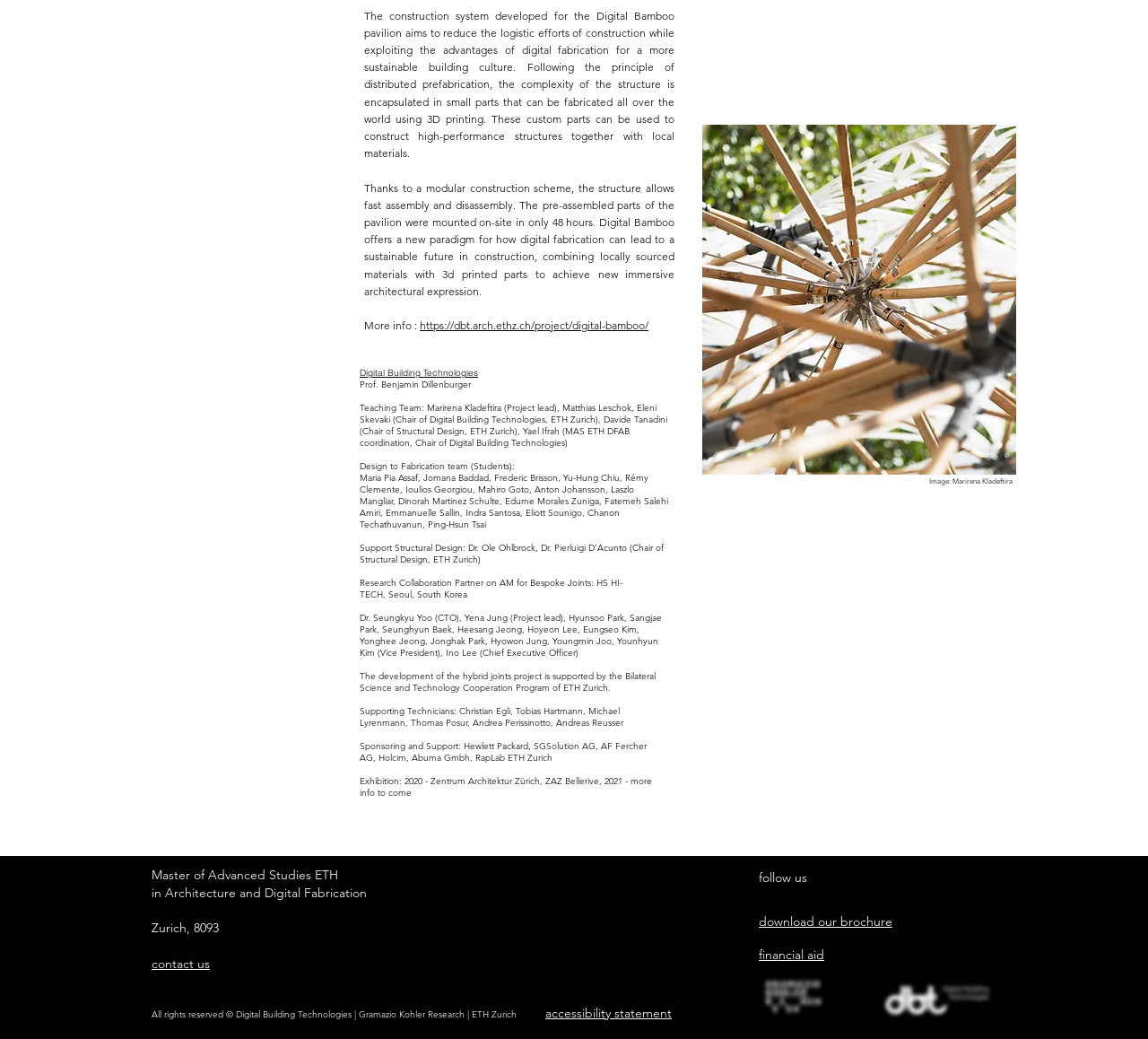Please respond in a single word or phrase: 
What is the name of the research collaboration partner on AM for Bespoke Joints?

HS HI-TECH